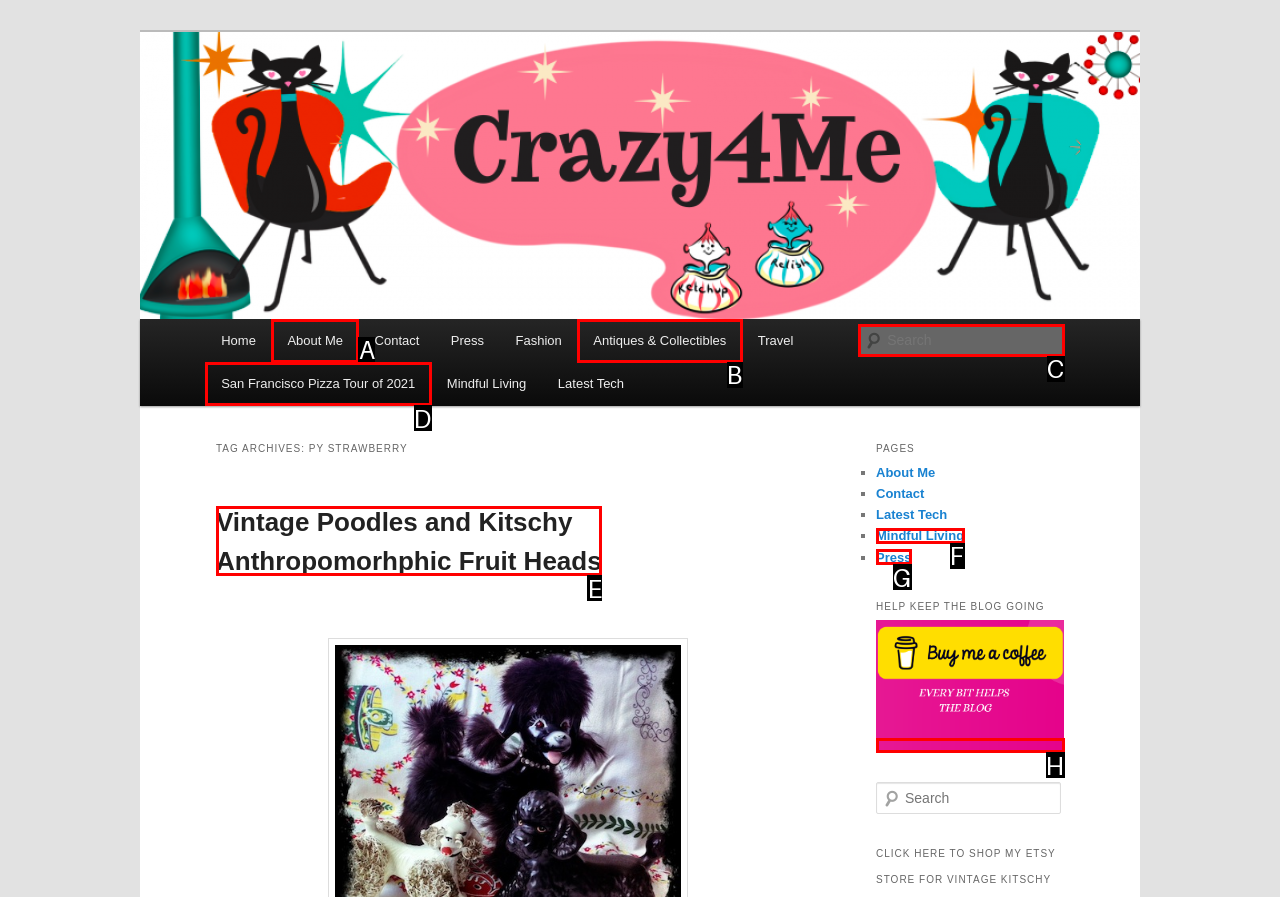Determine which HTML element to click for this task: Read about vintage poodles and kitschy anthropomorphic fruit heads Provide the letter of the selected choice.

E